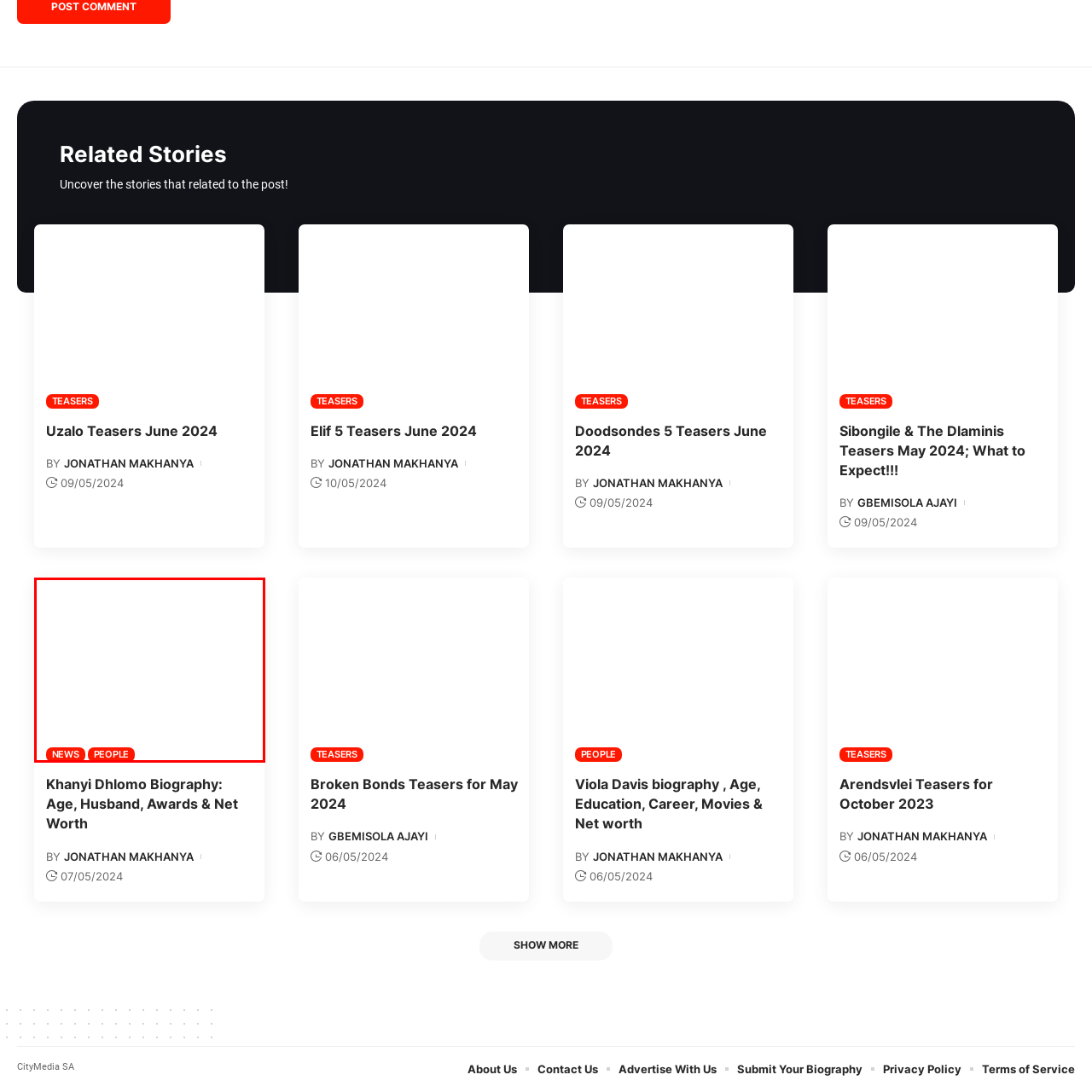Identify the subject within the red bounding box and respond to the following question in a single word or phrase:
What is the subject of the article?

Khanyi Dhlomo